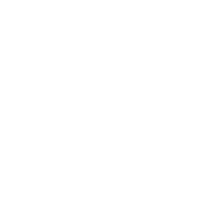How much funding is allocated in the article?
Refer to the image and give a detailed response to the question.

The article highlights the allocation and implications of the $1 billion funding, which is a significant amount allocated for infrastructure spending, specifically for motorway development.